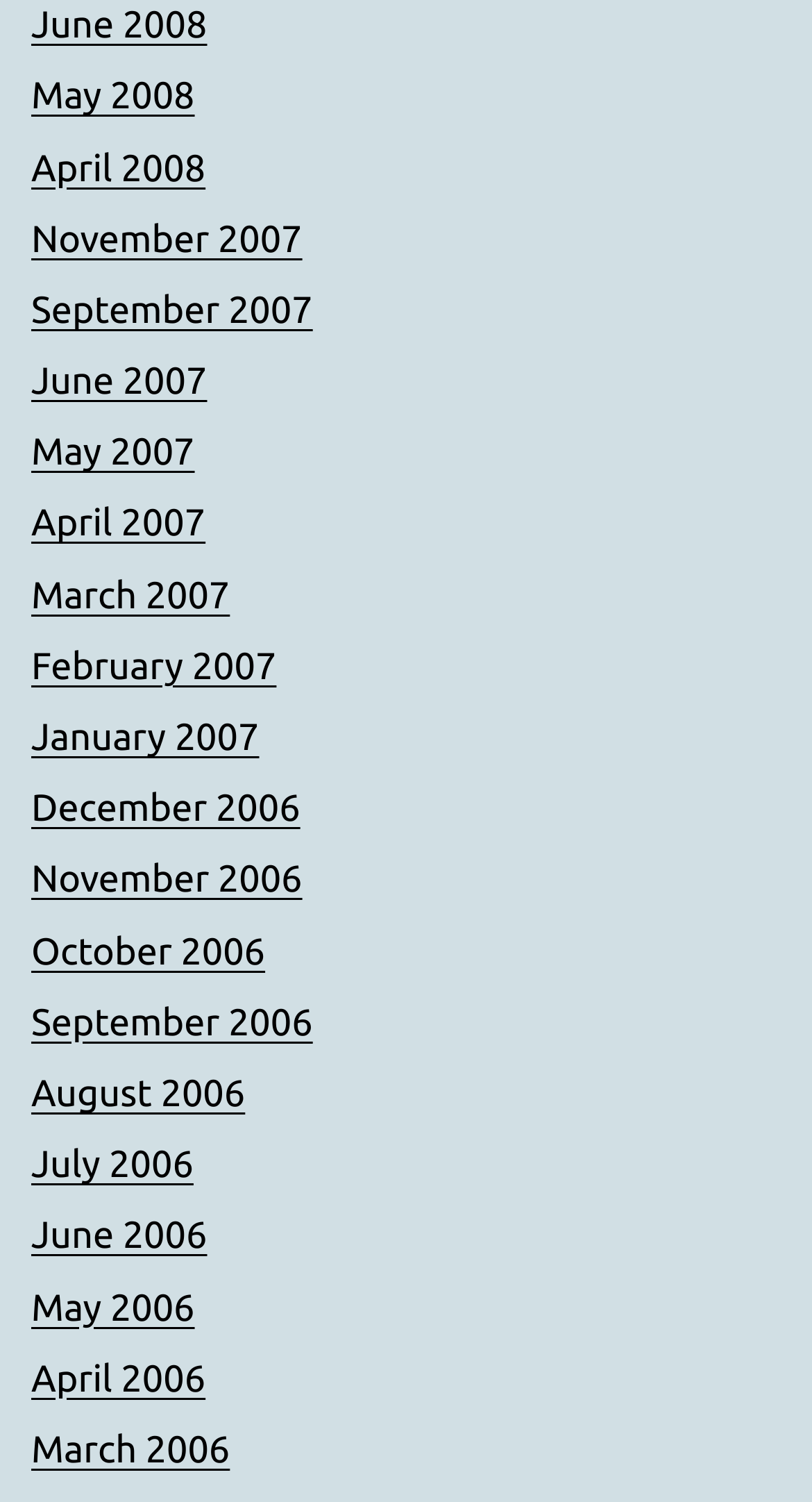What type of content is likely to be found on this webpage?
Respond with a short answer, either a single word or a phrase, based on the image.

Blog posts